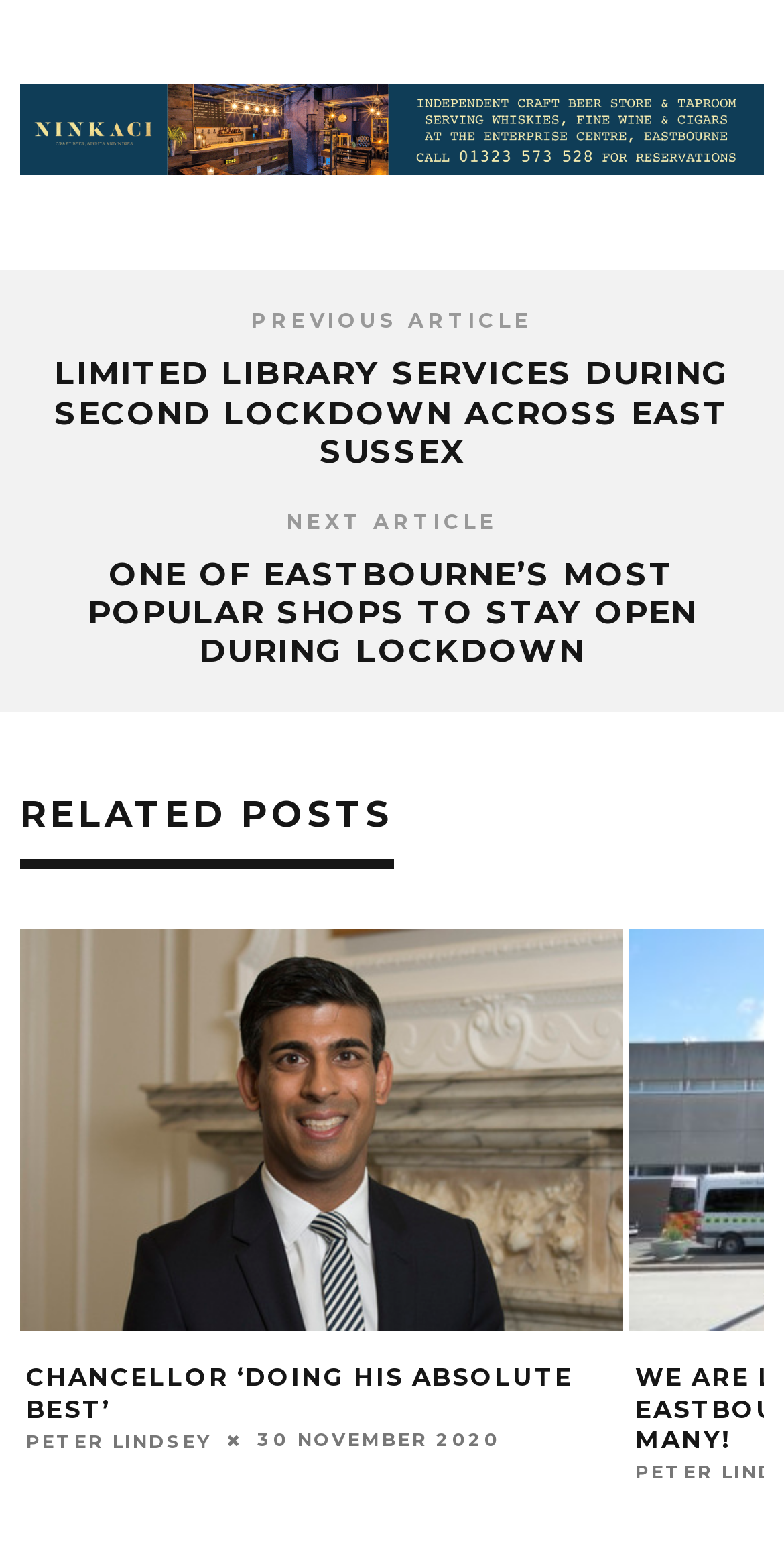Use a single word or phrase to answer the following:
How many images are on this webpage?

3